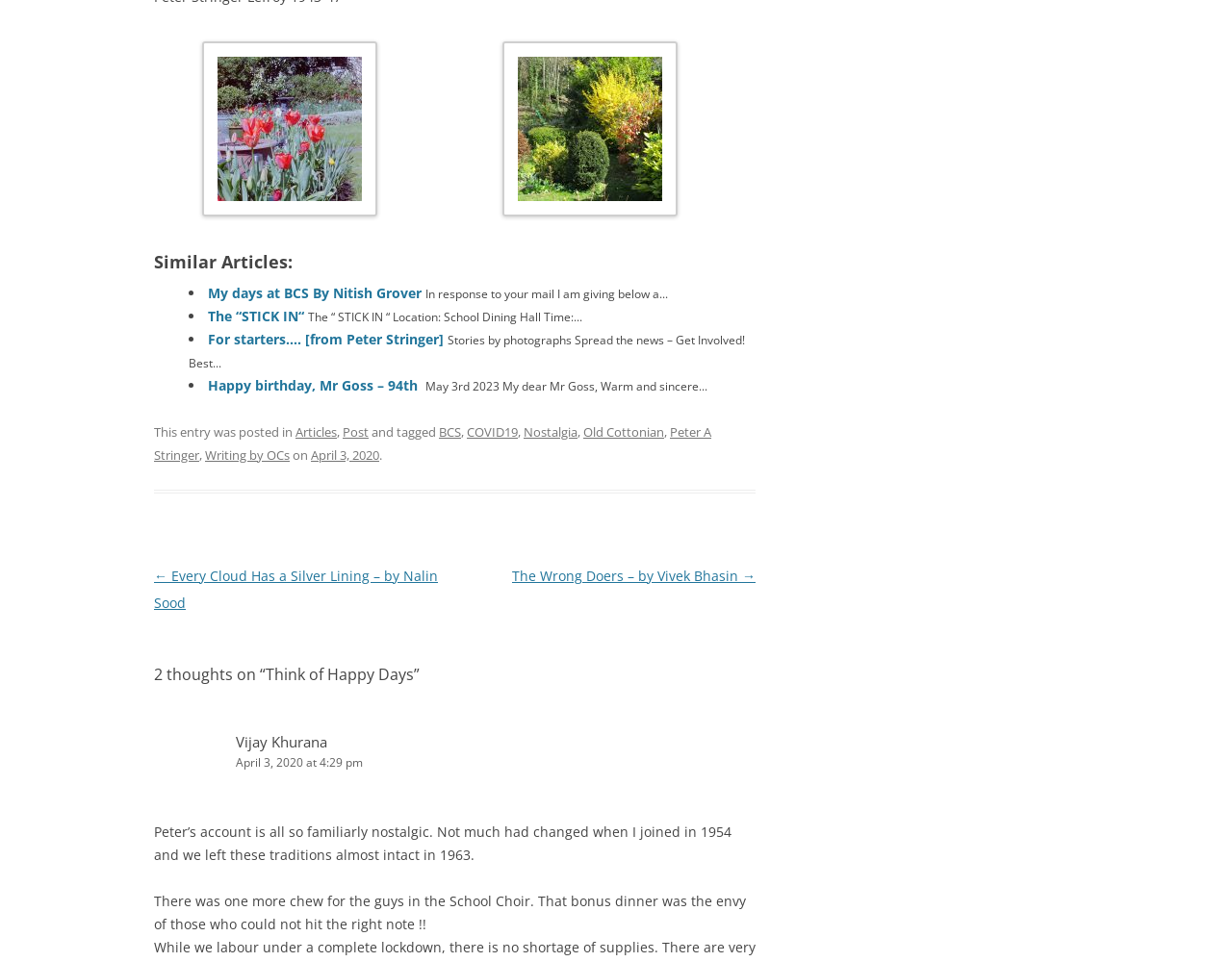Can you give a detailed response to the following question using the information from the image? How many comments are there on this post?

I counted the number of comments under the '2 thoughts on “Think of Happy Days”' heading, which indicates 2 comments are there on this post.